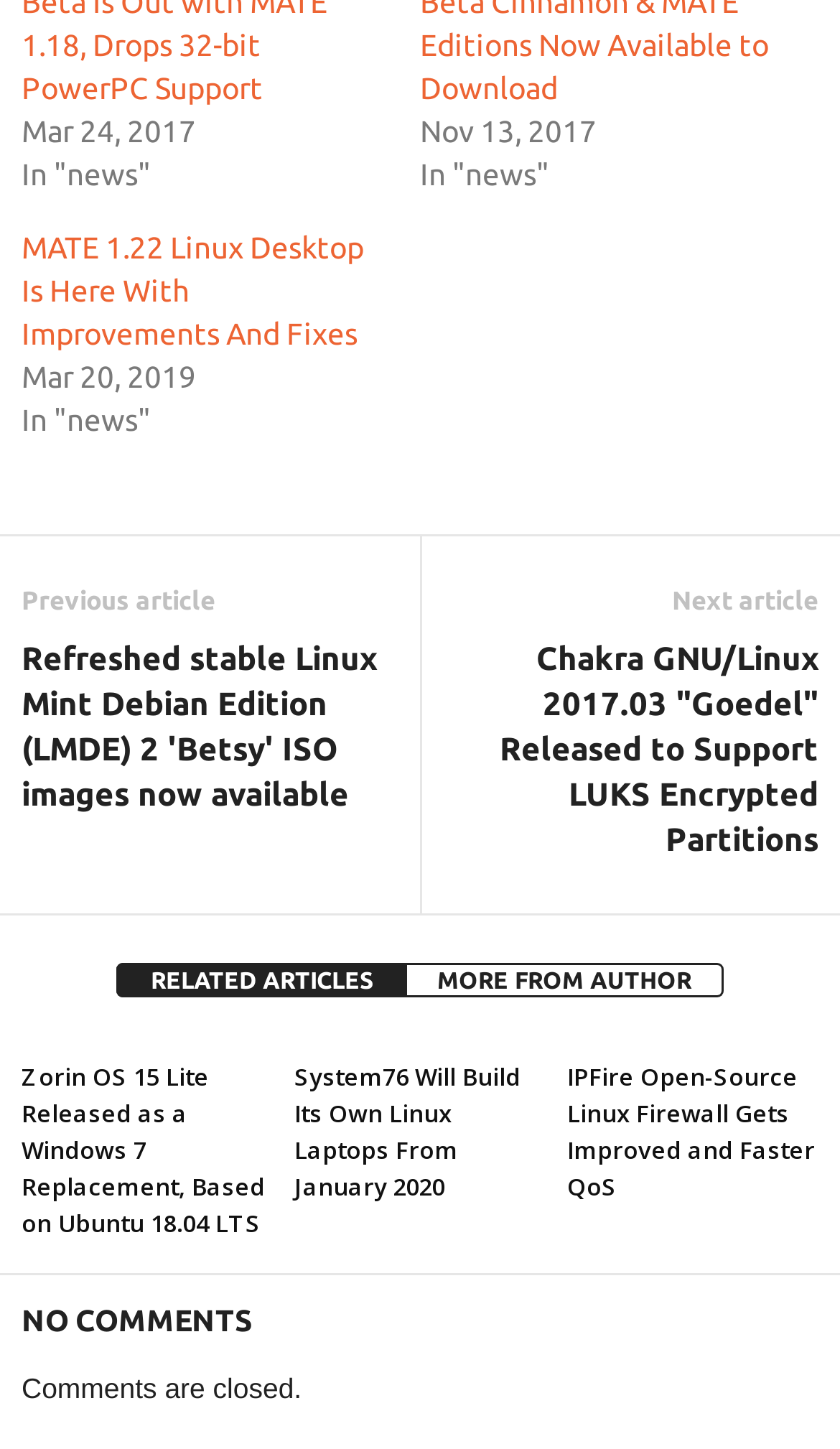Identify the bounding box coordinates of the clickable section necessary to follow the following instruction: "Read about Zorin OS 15 Lite". The coordinates should be presented as four float numbers from 0 to 1, i.e., [left, top, right, bottom].

[0.026, 0.732, 0.315, 0.855]